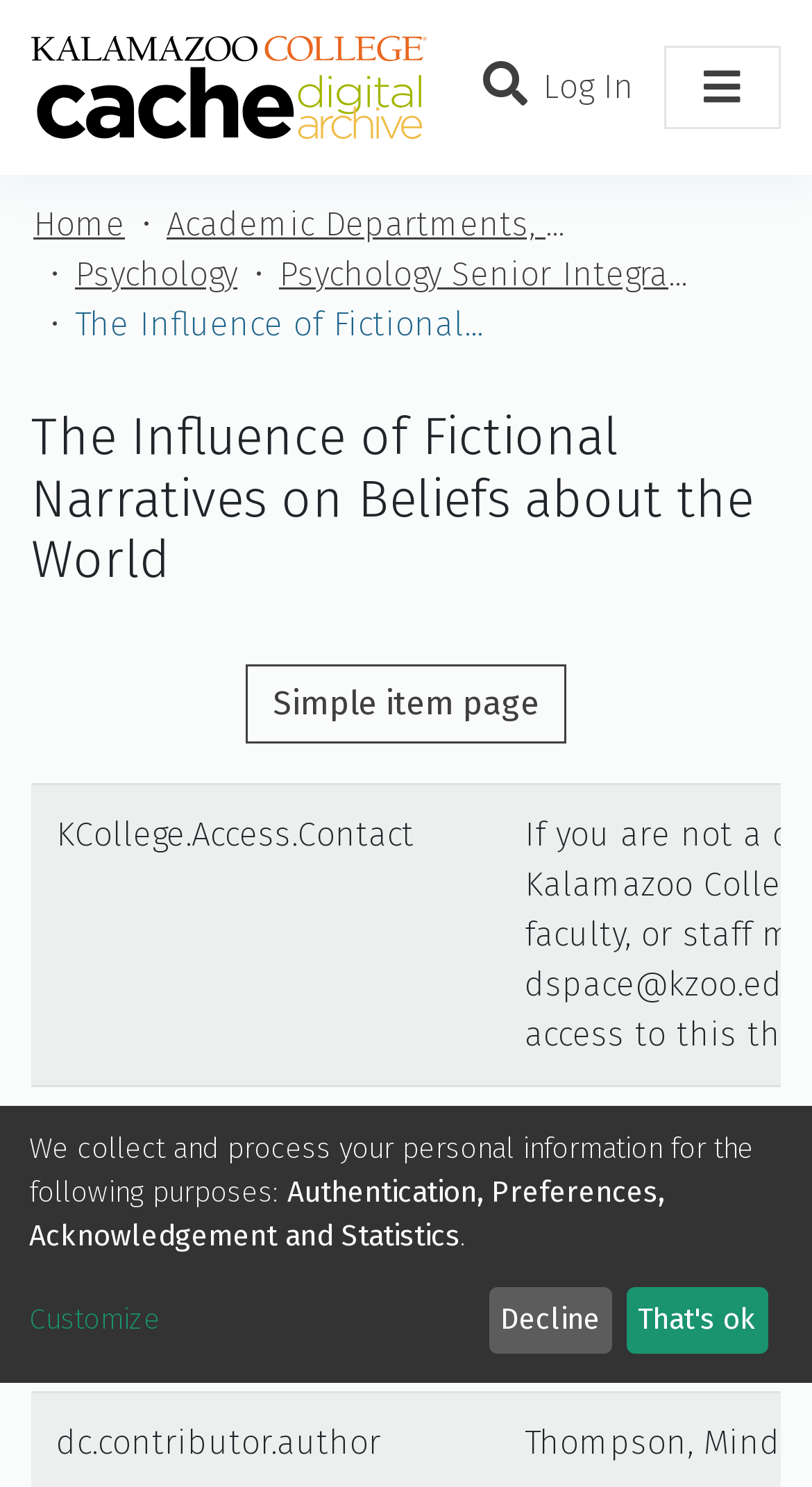Produce a meticulous description of the webpage.

This webpage appears to be a repository or academic database page, with a focus on a specific research project titled "The Influence of Fictional Narratives on Beliefs about the World". 

At the top left corner, there is a repository logo, which is an image. Next to it, there is a user profile bar with a search function, allowing users to search for specific content. The search function is accompanied by a magnifying glass icon. 

On the top right corner, there are links to log in, toggle navigation, and access different communities and collections. Below this, there is a breadcrumb navigation menu, showing the hierarchical structure of the webpage, with links to "Home", "Academic Departments, Programs, and SIPs", "Psychology", and "Psychology Senior Integrated Projects". 

The main content of the page is divided into two sections. The top section has a heading with the title of the research project, and below it, there are links to a simple item page with grid cells containing information about the project, such as contributors and advisors. 

The bottom section of the page appears to be related to data privacy and personal information. There is a static text block explaining the purposes of collecting and processing personal information, followed by a list of specific purposes, including authentication, preferences, and statistics. There is also a link to customize and two buttons, "Decline" and "That's ok", likely related to accepting or declining the terms of data collection.